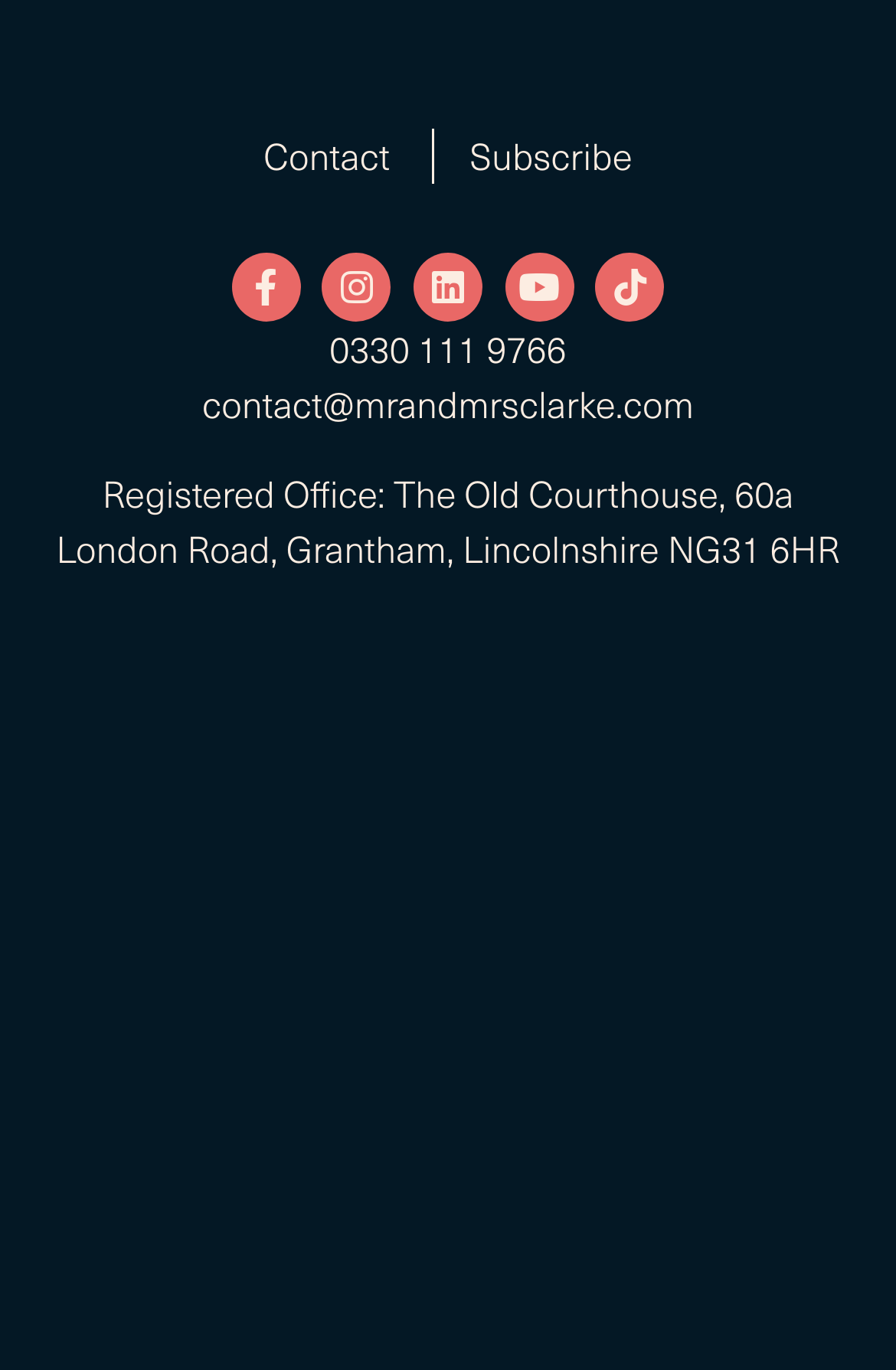Identify the bounding box coordinates of the section that should be clicked to achieve the task described: "Read about Storing Sunshine: The Promise of Battery Technology in Solar Energy".

None